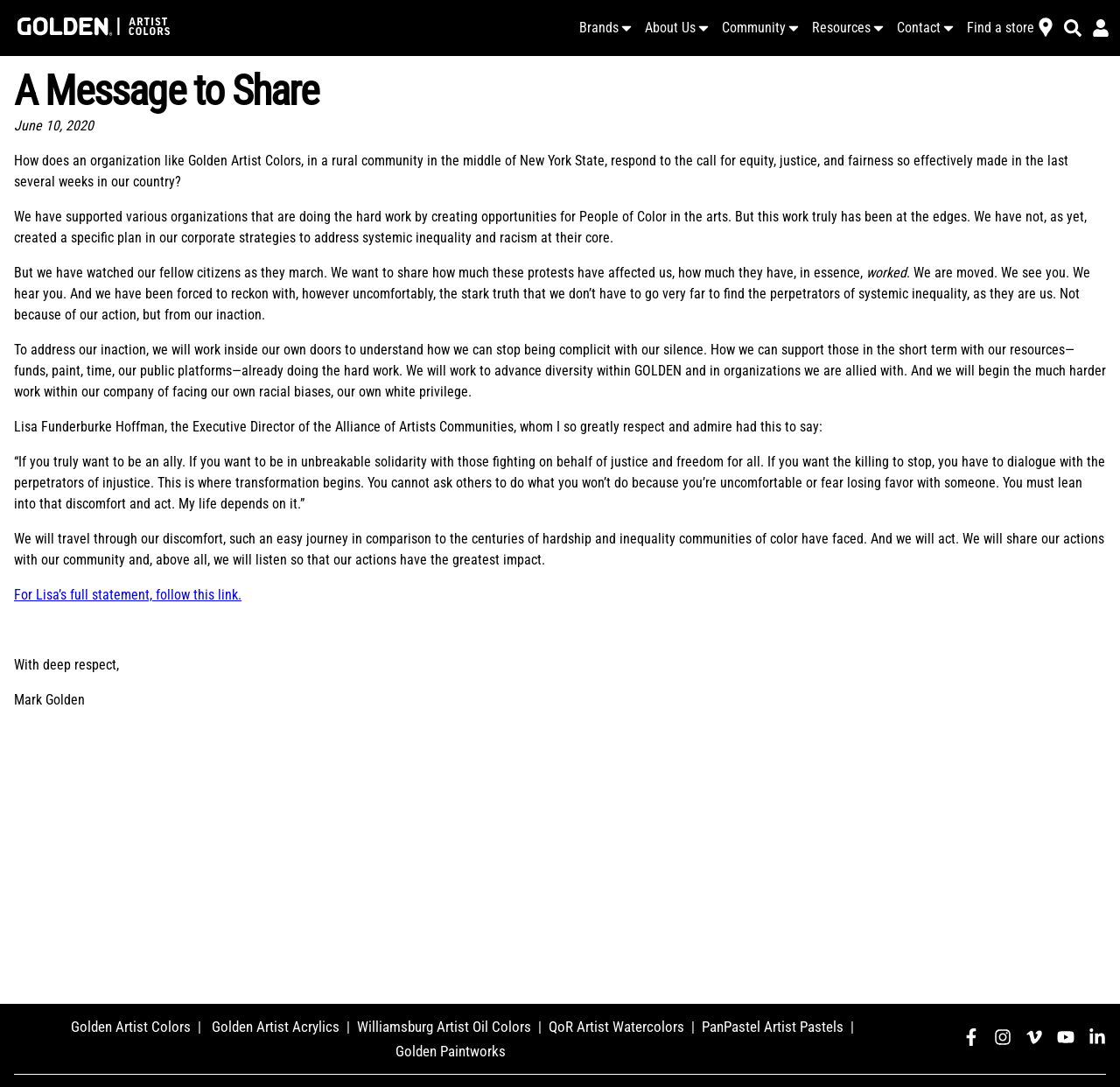What is the role of Lisa Funderburke Hoffman in the context of the webpage?
Look at the webpage screenshot and answer the question with a detailed explanation.

Lisa Funderburke Hoffman is quoted in the webpage, and her title is mentioned as the Executive Director of the Alliance of Artists Communities. Her statement is referenced as a call to action for Golden Artist Colors to address systemic inequality and racism.